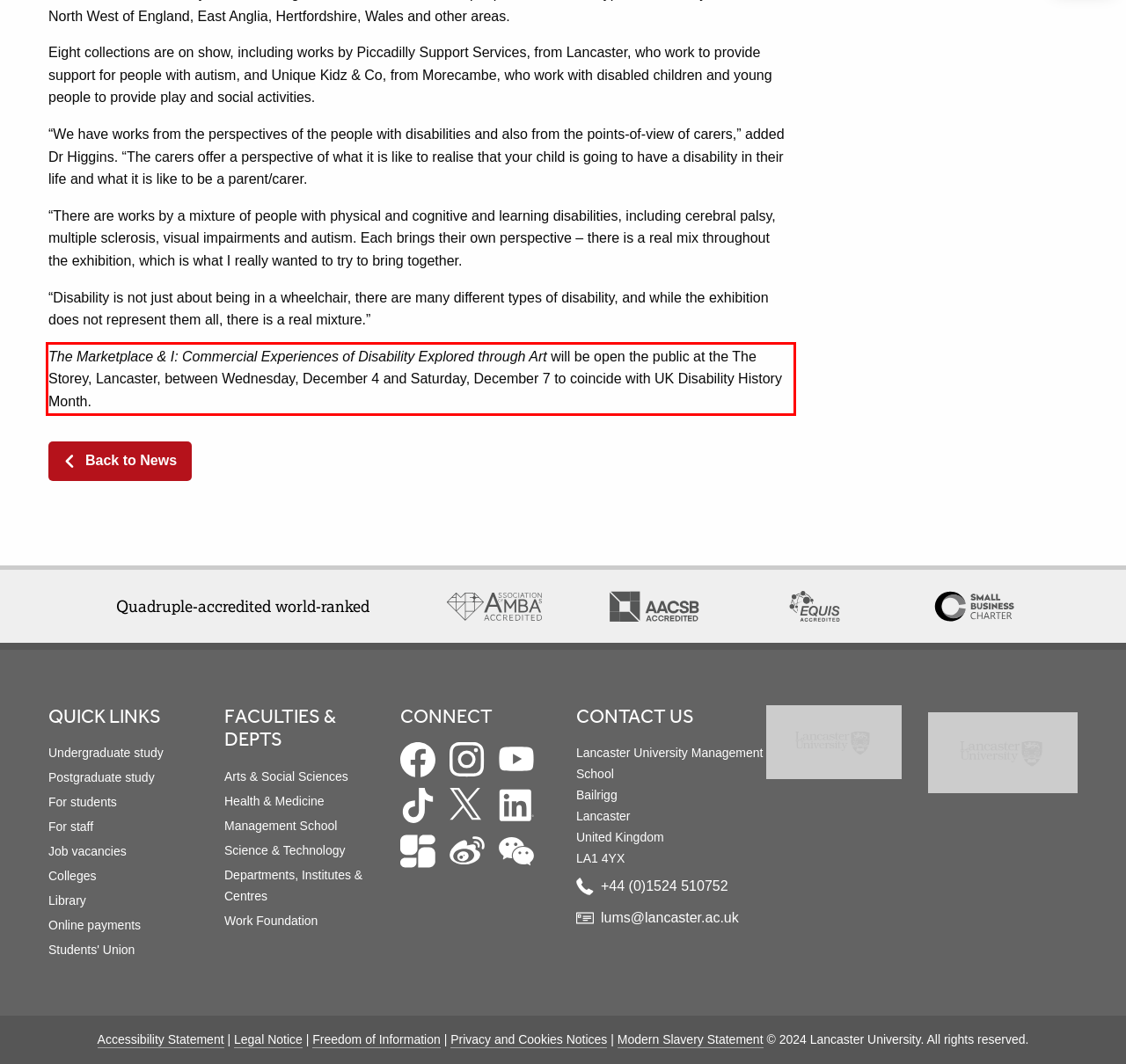The screenshot you have been given contains a UI element surrounded by a red rectangle. Use OCR to read and extract the text inside this red rectangle.

The Marketplace & I: Commercial Experiences of Disability Explored through Art will be open the public at the The Storey, Lancaster, between Wednesday, December 4 and Saturday, December 7 to coincide with UK Disability History Month.